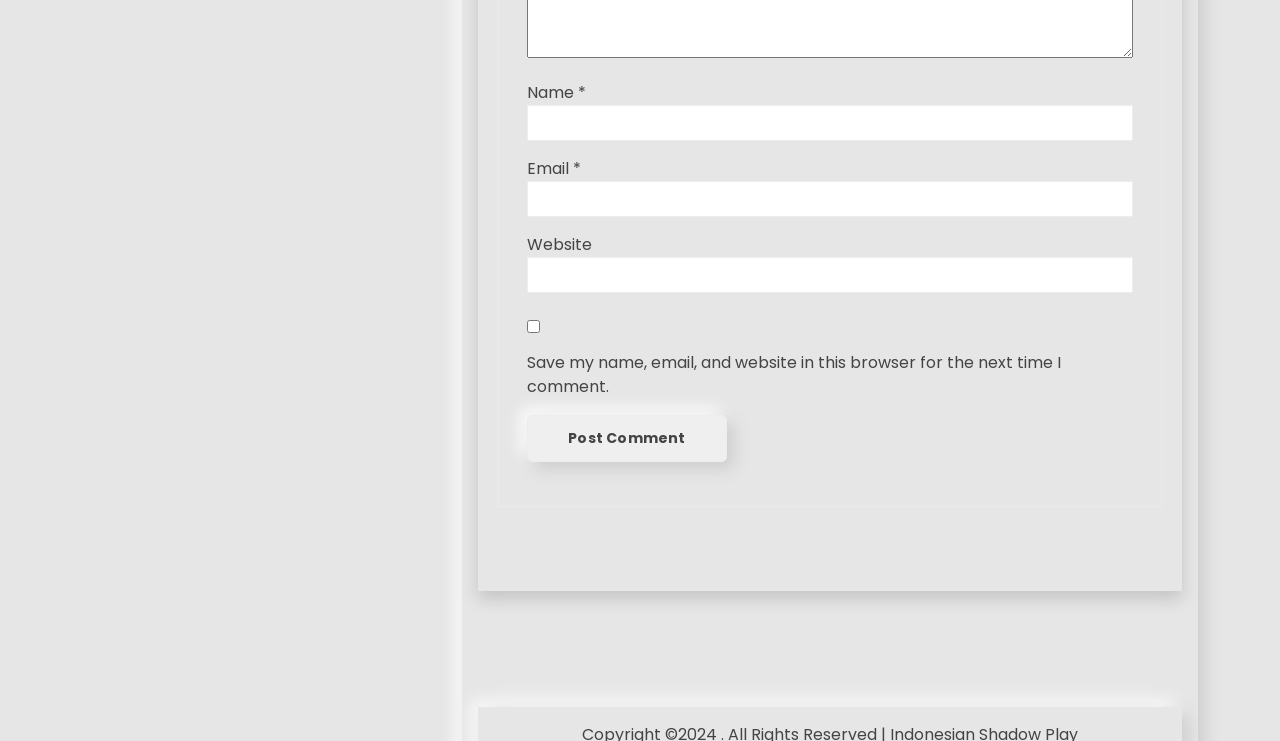Return the bounding box coordinates of the UI element that corresponds to this description: "name="submit" value="Post Comment"". The coordinates must be given as four float numbers in the range of 0 and 1, [left, top, right, bottom].

[0.412, 0.56, 0.568, 0.623]